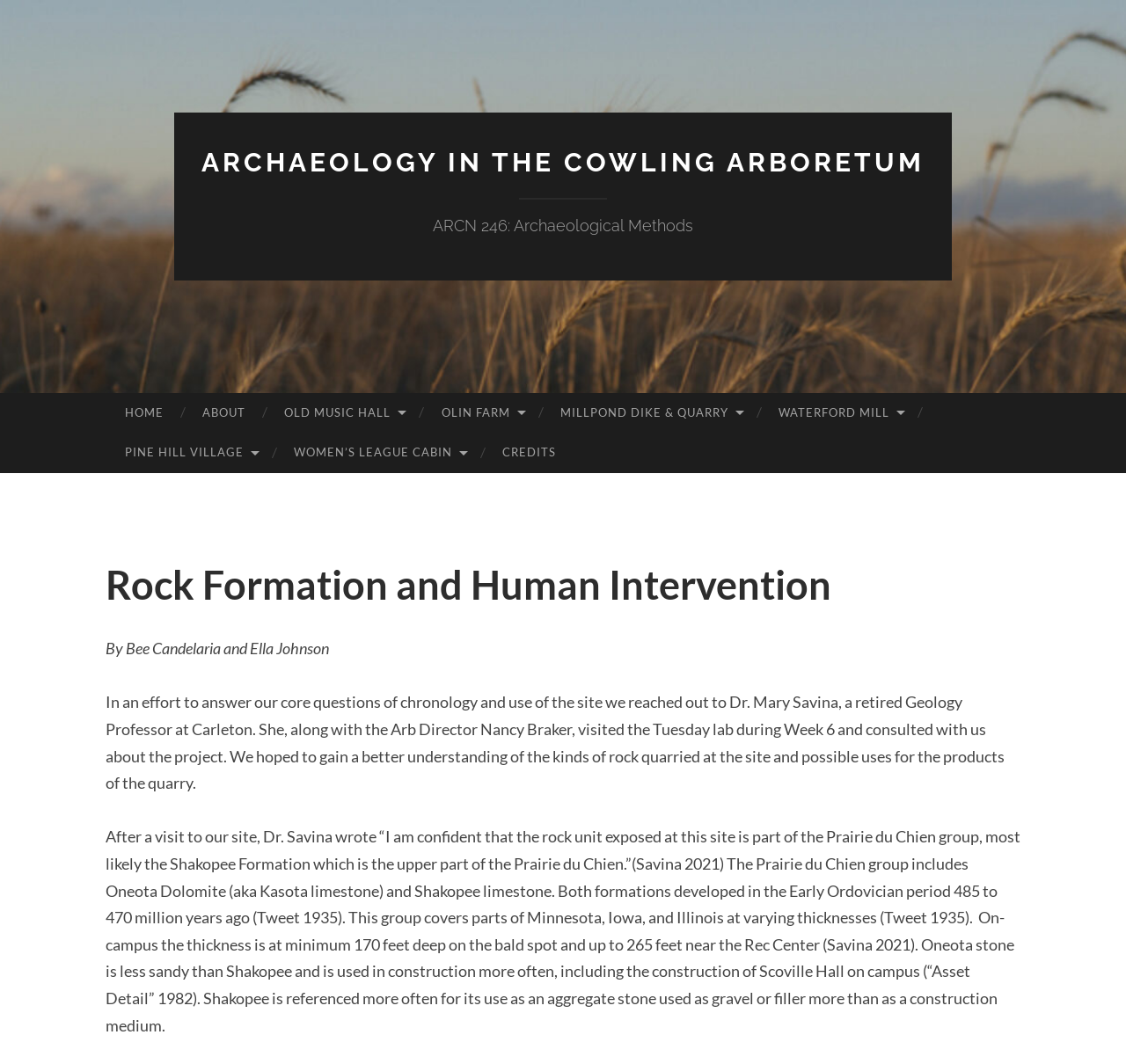Locate the bounding box coordinates of the element that should be clicked to fulfill the instruction: "Click the 'CREDITS' link".

[0.429, 0.407, 0.511, 0.444]